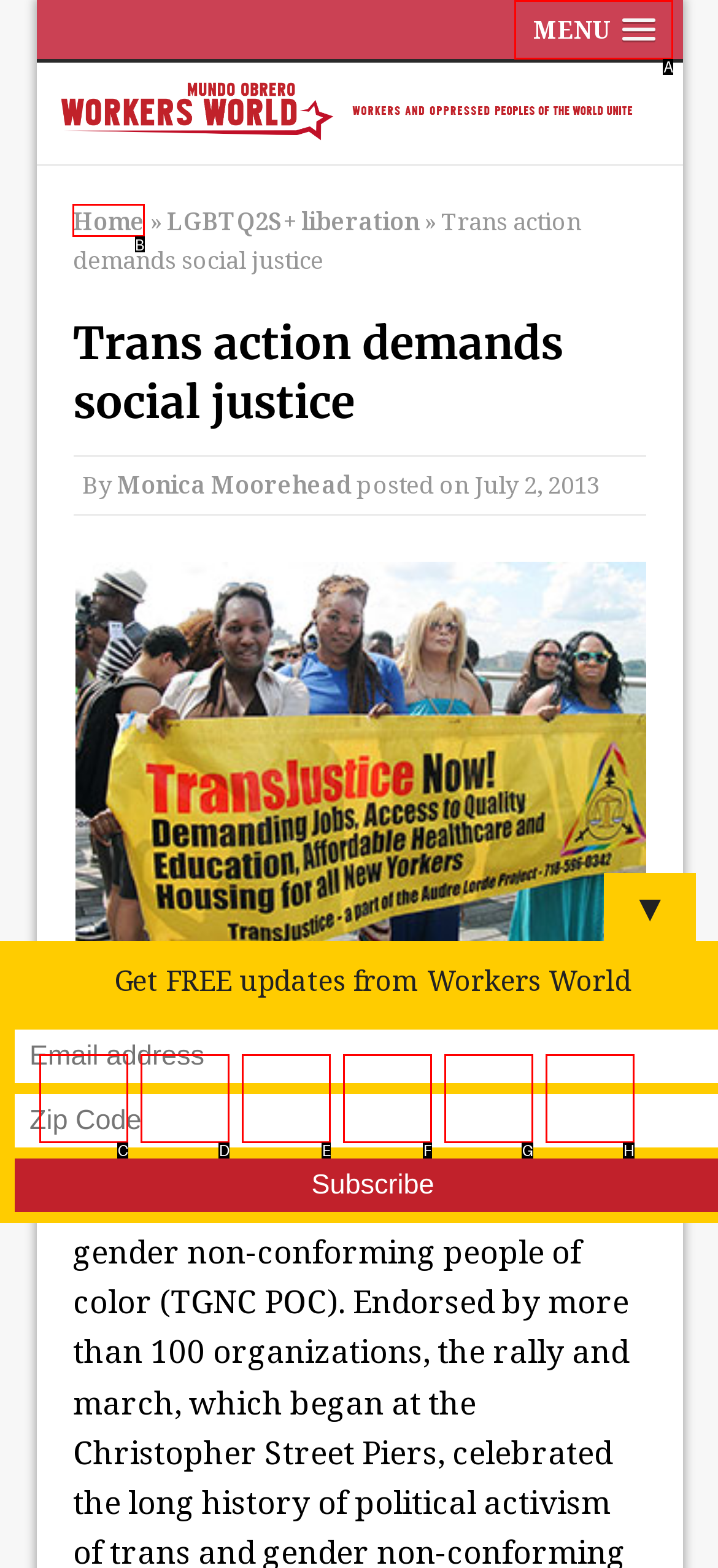Determine which HTML element should be clicked to carry out the following task: Go to the Home page Respond with the letter of the appropriate option.

B